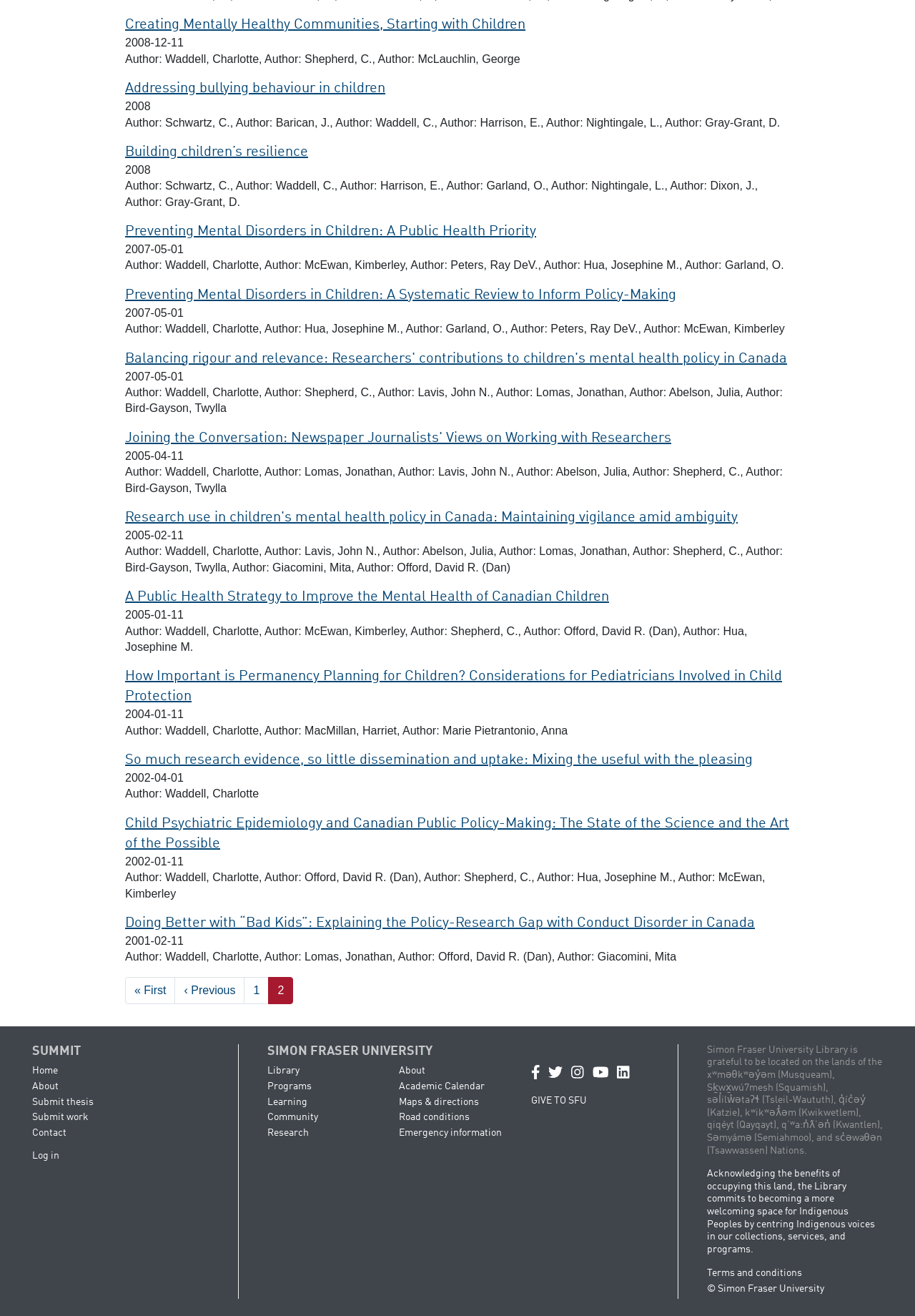What is the title of the first link?
Based on the screenshot, provide a one-word or short-phrase response.

Creating Mentally Healthy Communities, Starting with Children